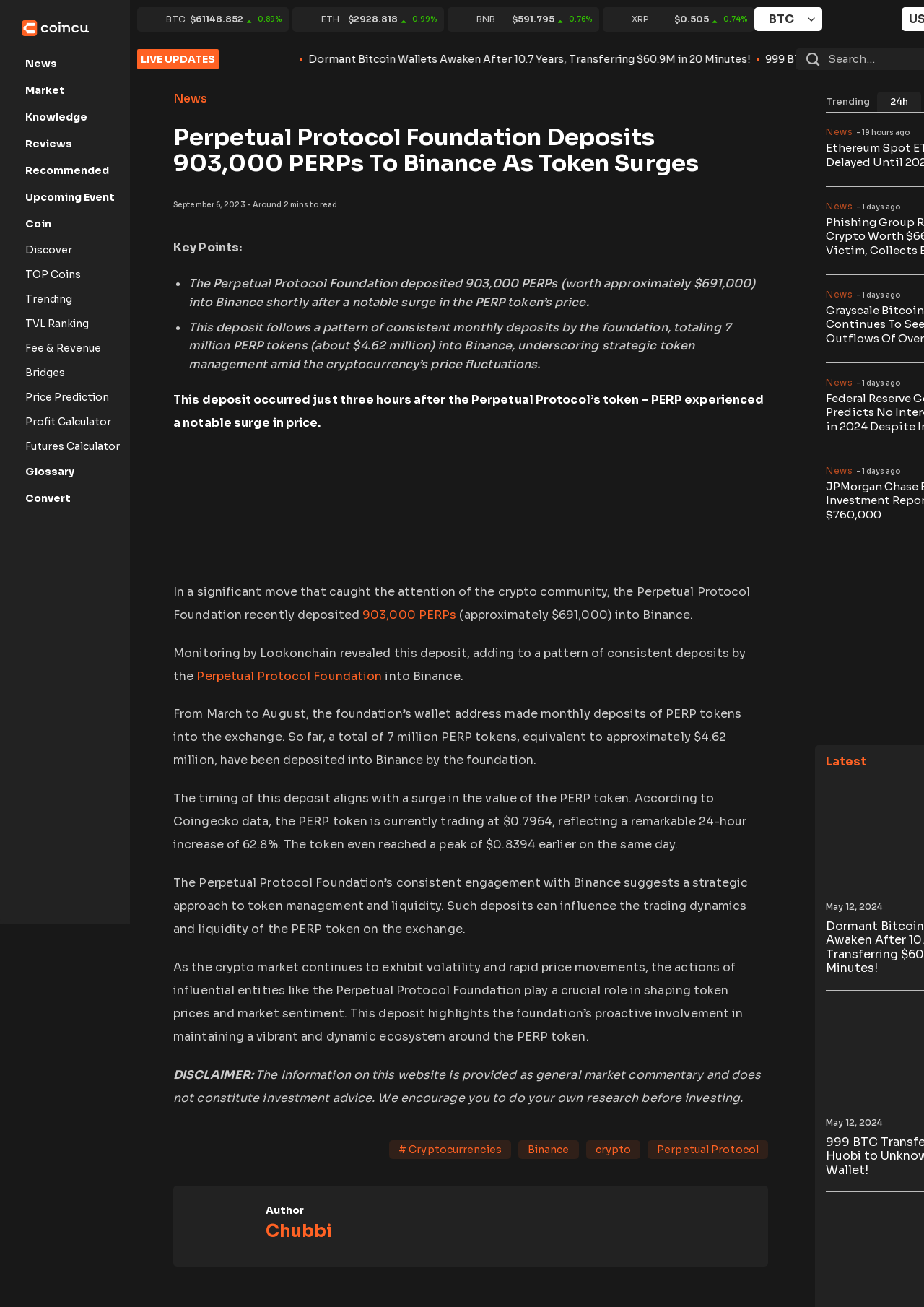Pinpoint the bounding box coordinates of the element you need to click to execute the following instruction: "Click on the 'News' link". The bounding box should be represented by four float numbers between 0 and 1, in the format [left, top, right, bottom].

[0.012, 0.039, 0.141, 0.059]